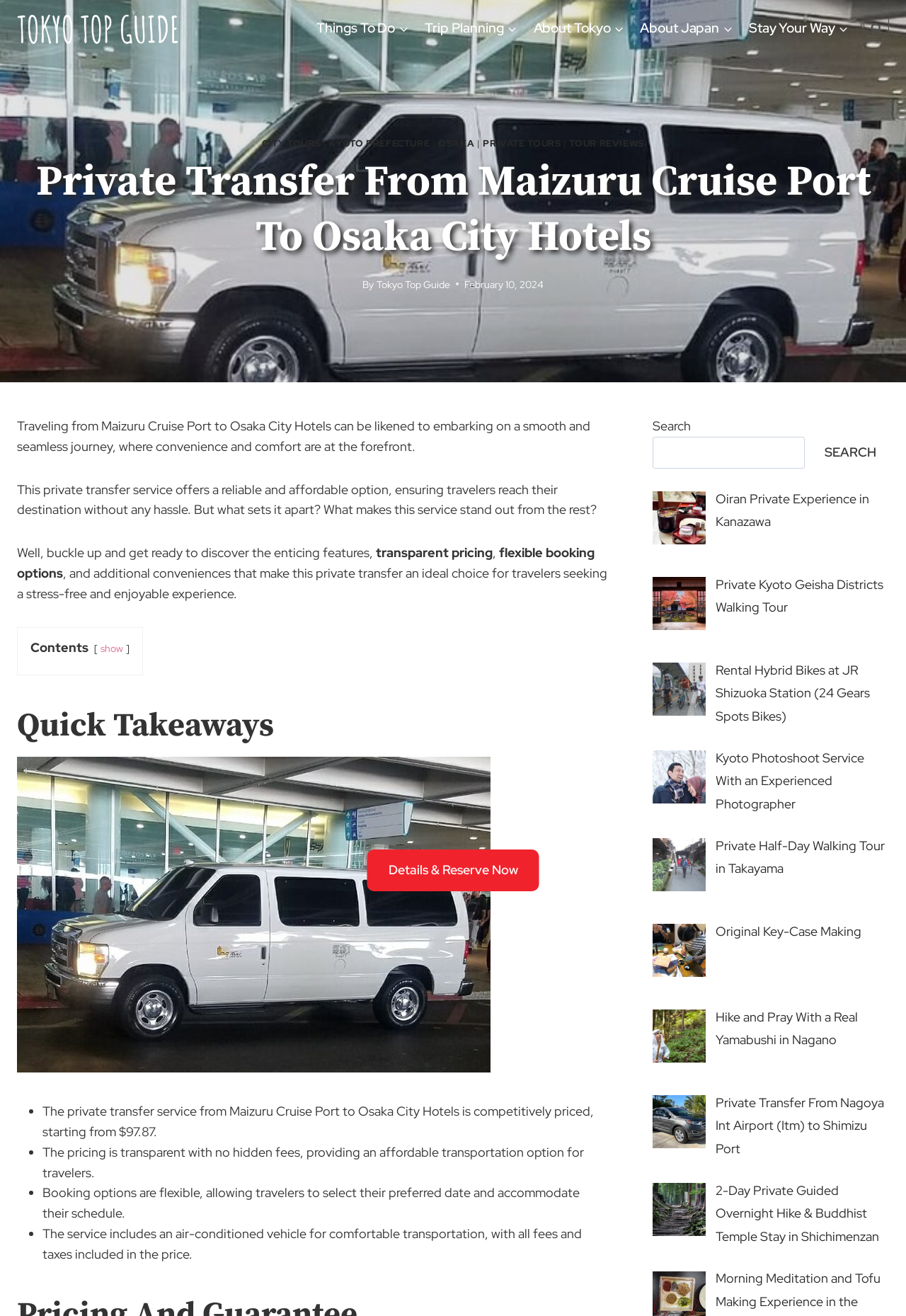Identify the bounding box coordinates of the region that should be clicked to execute the following instruction: "Check out FUNDRAISING".

None